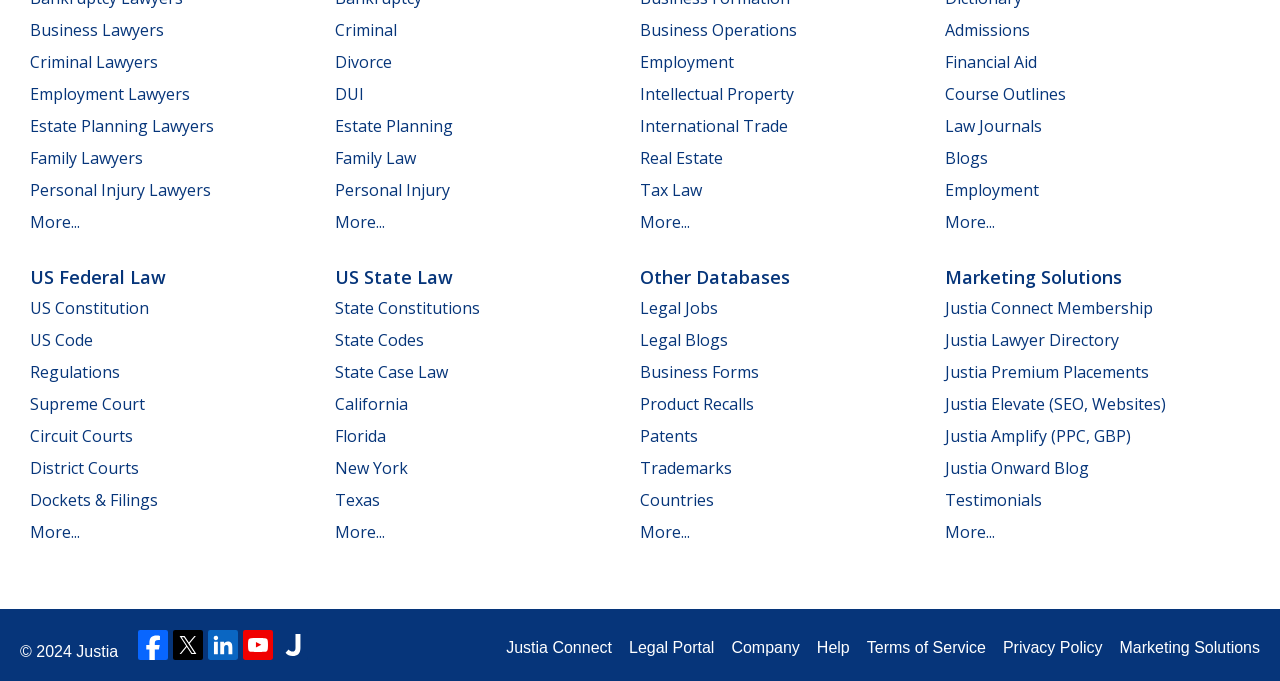What type of lawyers are listed on this webpage?
Respond with a short answer, either a single word or a phrase, based on the image.

Various types